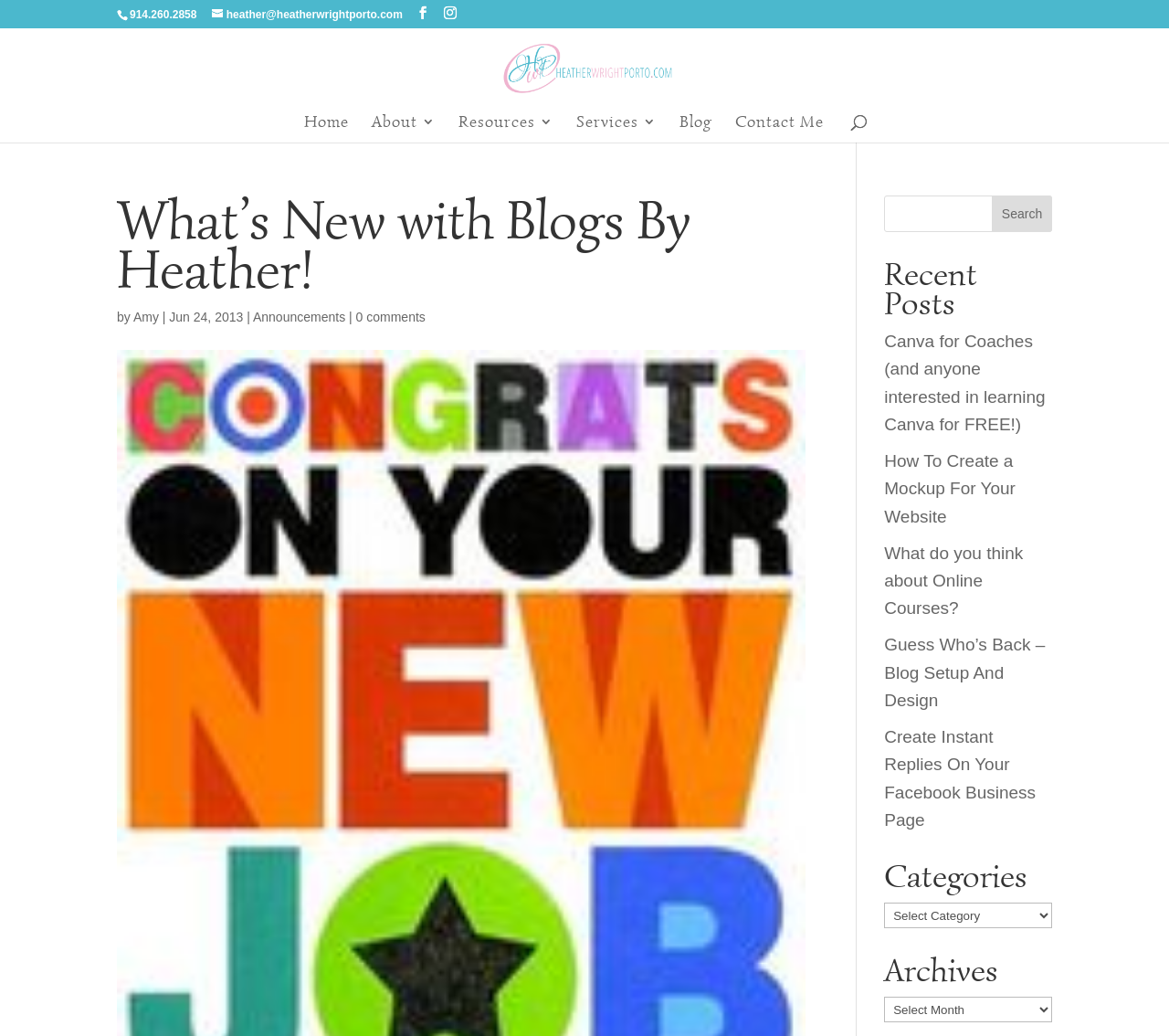Generate a comprehensive caption for the webpage you are viewing.

This webpage is a blog titled "What's New with Blogs By Heather!" by Heather Wright-Porto. At the top, there is a section with the blogger's contact information, including a phone number, email address, and social media links. Below this section, there is a navigation menu with links to different pages, such as "Home", "About", "Resources", "Services", "Blog", and "Contact Me".

On the left side of the page, there is a search box with a label "Search for:" and a search button. Below the search box, there is a heading "What's New with Blogs By Heather!" followed by a post title and a brief description. The post is dated June 24, 2013, and has a category label "Announcements" with no comments.

On the right side of the page, there is a section titled "Recent Posts" with a list of five blog post links, including "Canva for Coaches", "How To Create a Mockup For Your Website", and "Guess Who’s Back – Blog Setup And Design". Below the recent posts section, there are two dropdown menus labeled "Categories" and "Archives".

There is also a profile picture of Heather Wright-Porto on the page, located next to her name in the navigation menu.